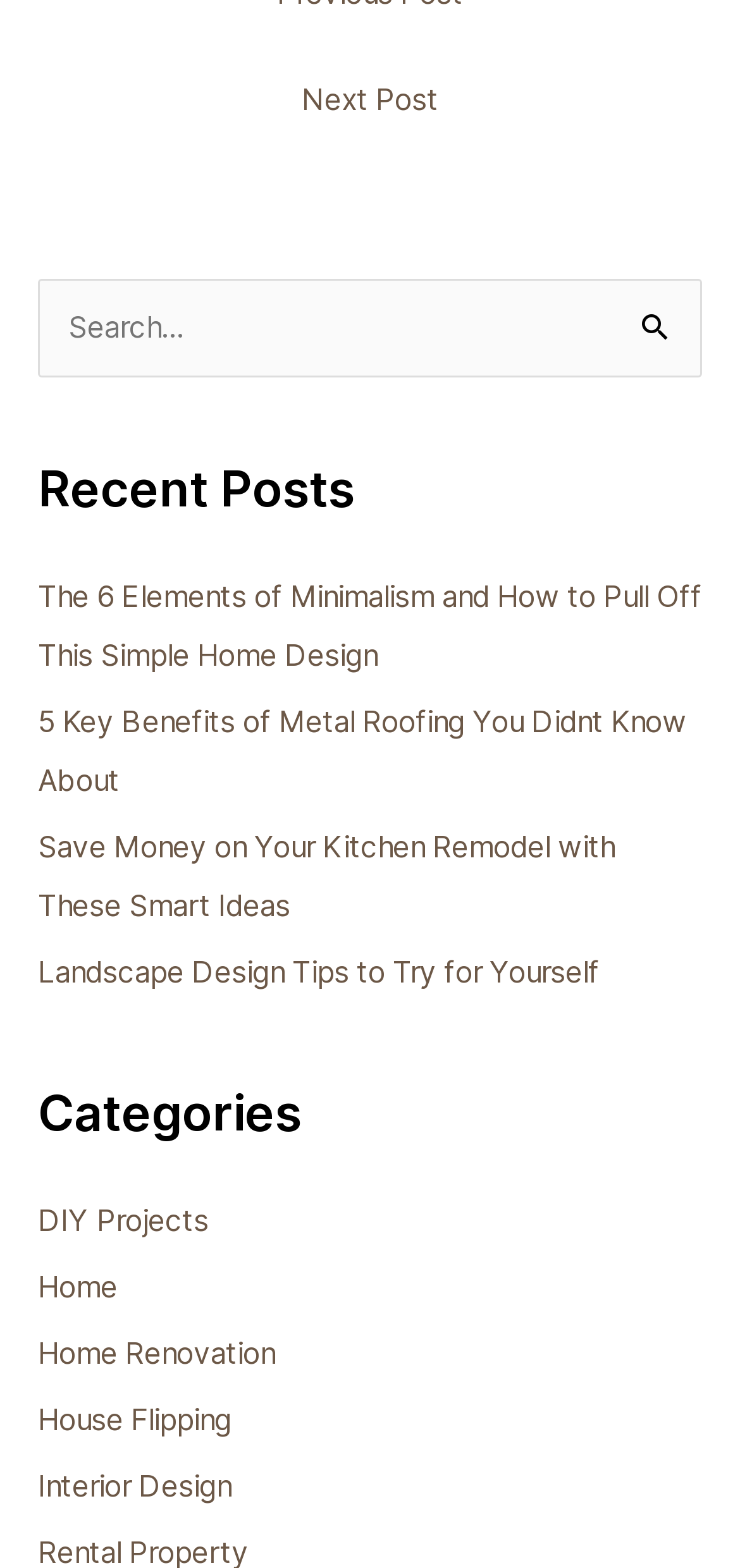Find the bounding box coordinates of the element I should click to carry out the following instruction: "Search for a keyword".

[0.051, 0.178, 0.949, 0.24]